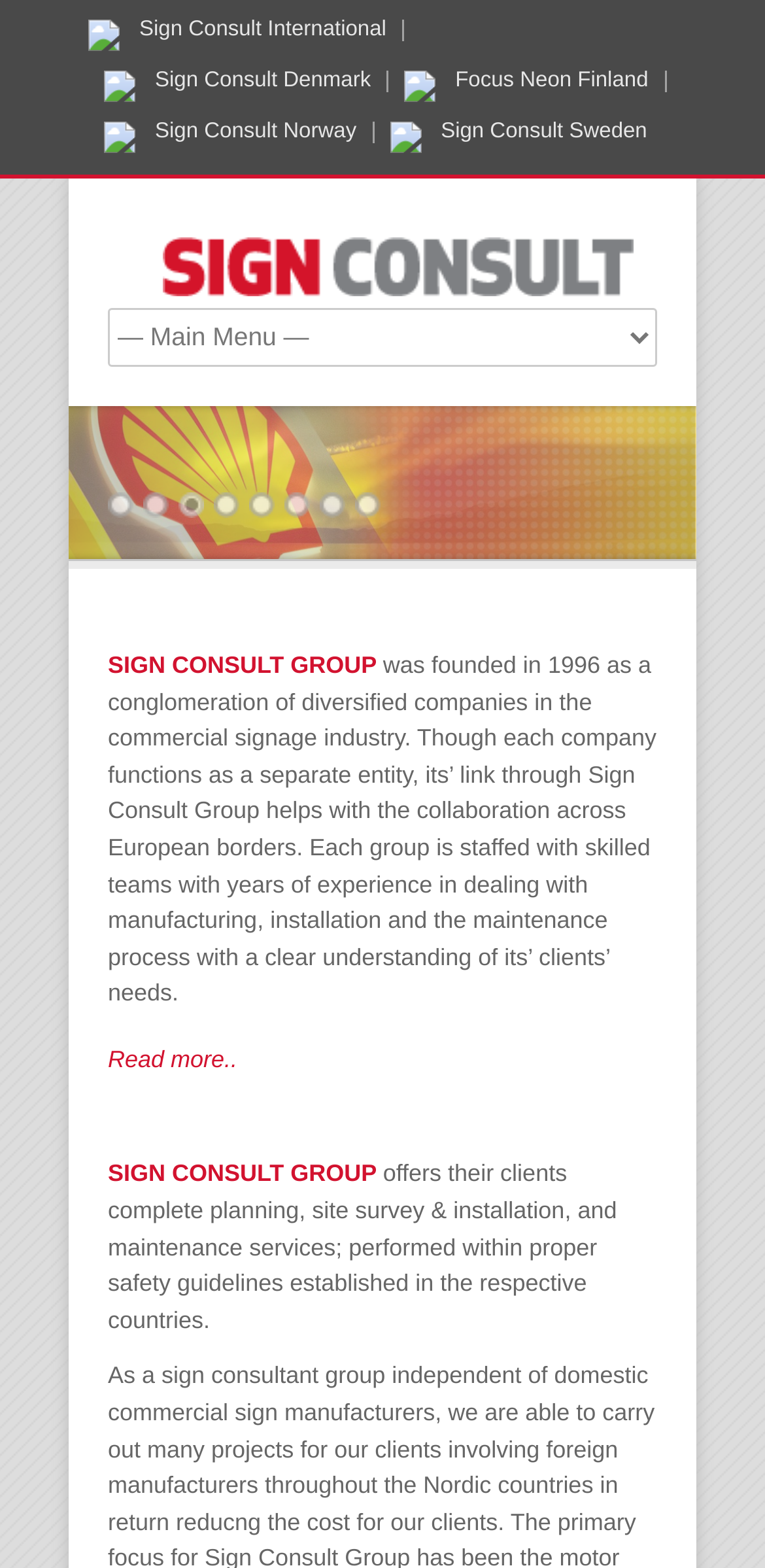Can you find the bounding box coordinates for the UI element given this description: "Read more.."? Provide the coordinates as four float numbers between 0 and 1: [left, top, right, bottom].

[0.141, 0.667, 0.31, 0.684]